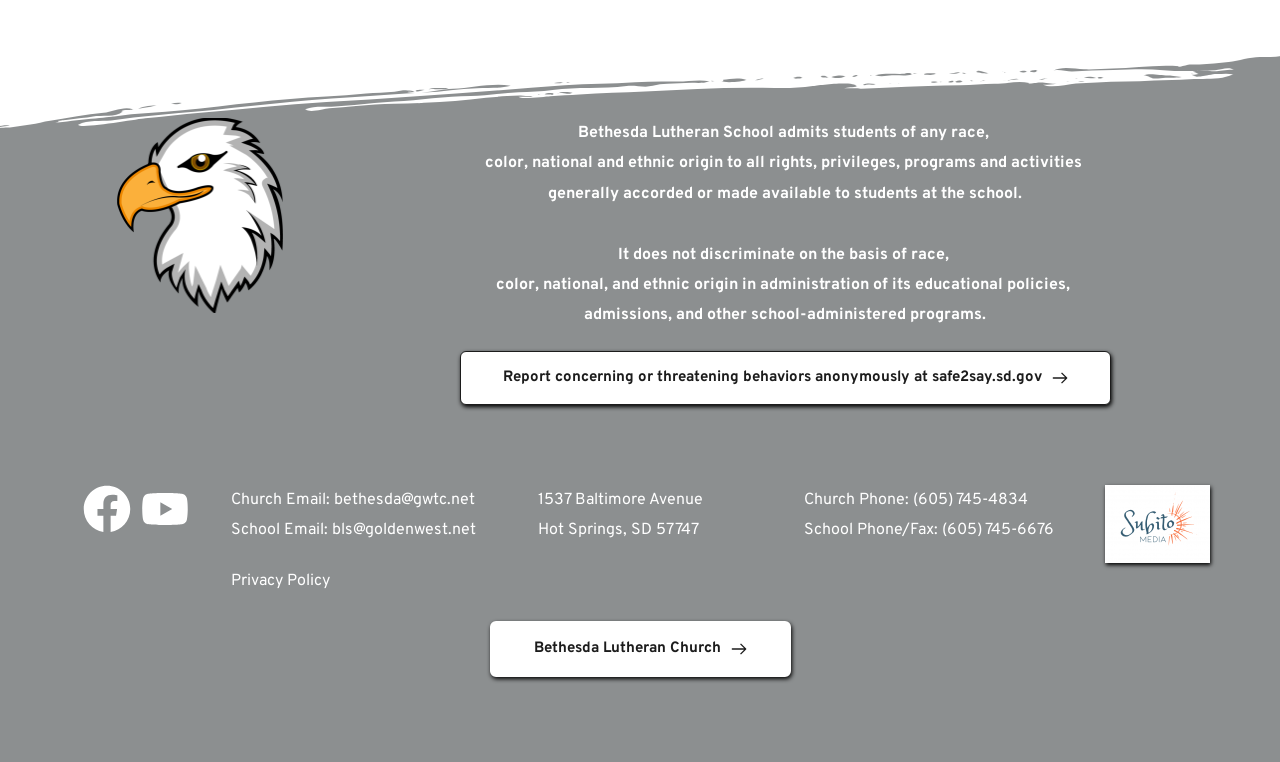Refer to the screenshot and give an in-depth answer to this question: What is the school's email address?

I found the school's email address by looking at the 'School Email:' section, which is located below the 'Church Email:' section. The email address is provided as a link, and it is 'bls@goldenwest.net'.